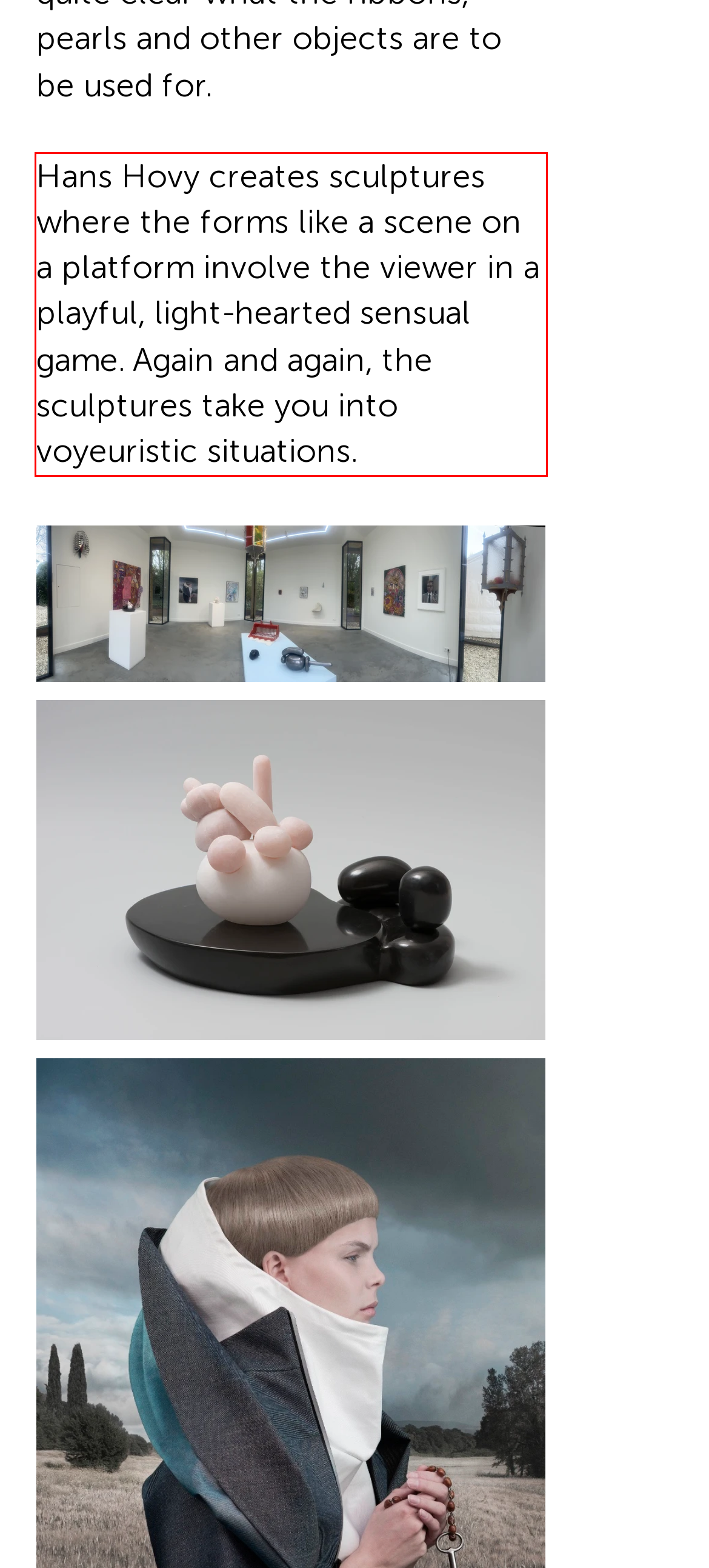You are provided with a screenshot of a webpage containing a red bounding box. Please extract the text enclosed by this red bounding box.

Hans Hovy creates sculptures where the forms like a scene on a platform involve the viewer in a playful, light-hearted sensual game. Again and again, the sculptures take you into voyeuristic situations.